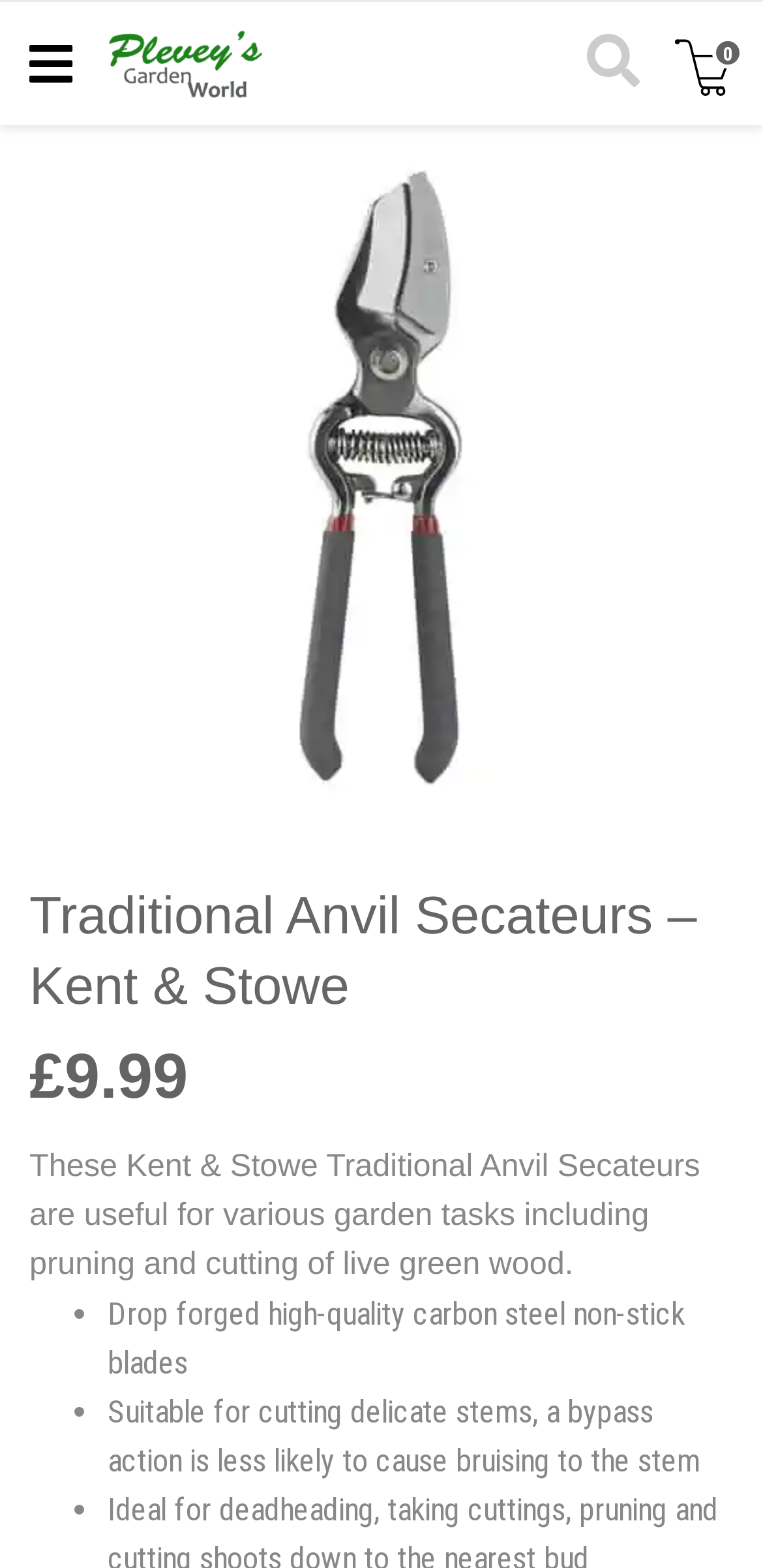Look at the image and give a detailed response to the following question: What is the price of the Traditional Anvil Secateurs?

I found the price of the Traditional Anvil Secateurs by looking at the text next to the pound sign, which is £9.99. This text is located below the main heading and above the product description.